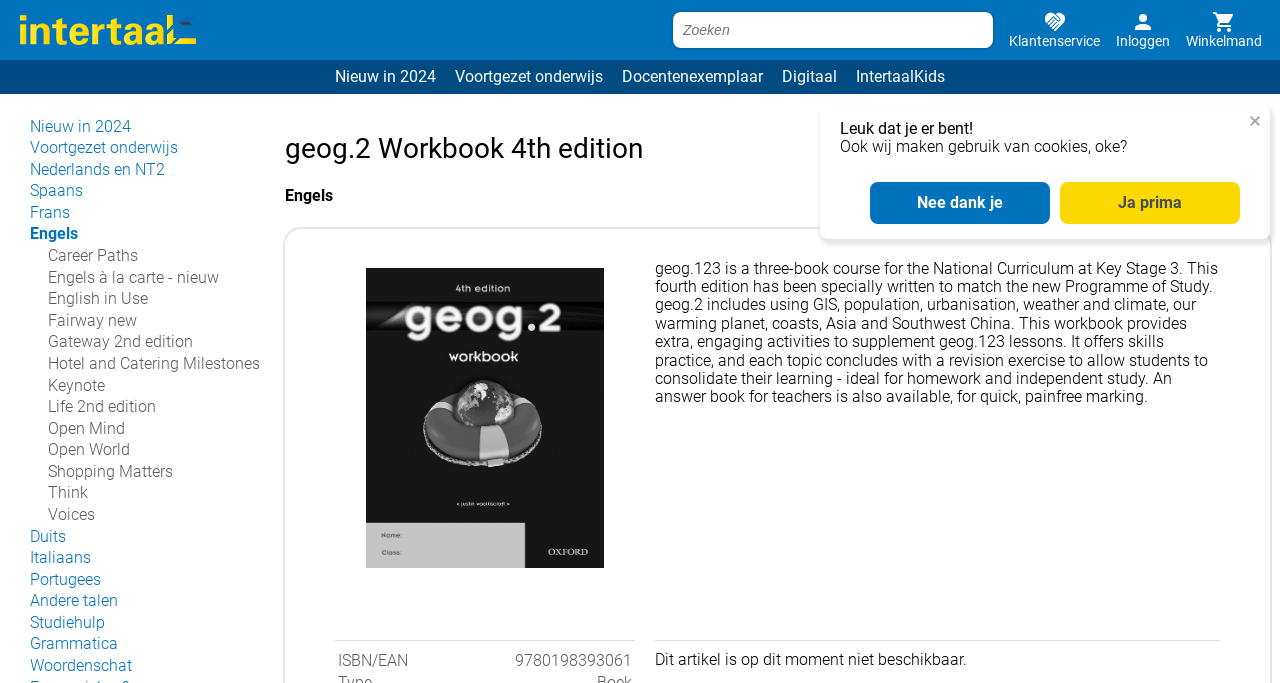Examine the screenshot and answer the question in as much detail as possible: Is the workbook available for purchase?

According to the webpage, the workbook is currently not available for purchase, as indicated by the message 'Dit artikel is op dit moment niet beschikbaar'.